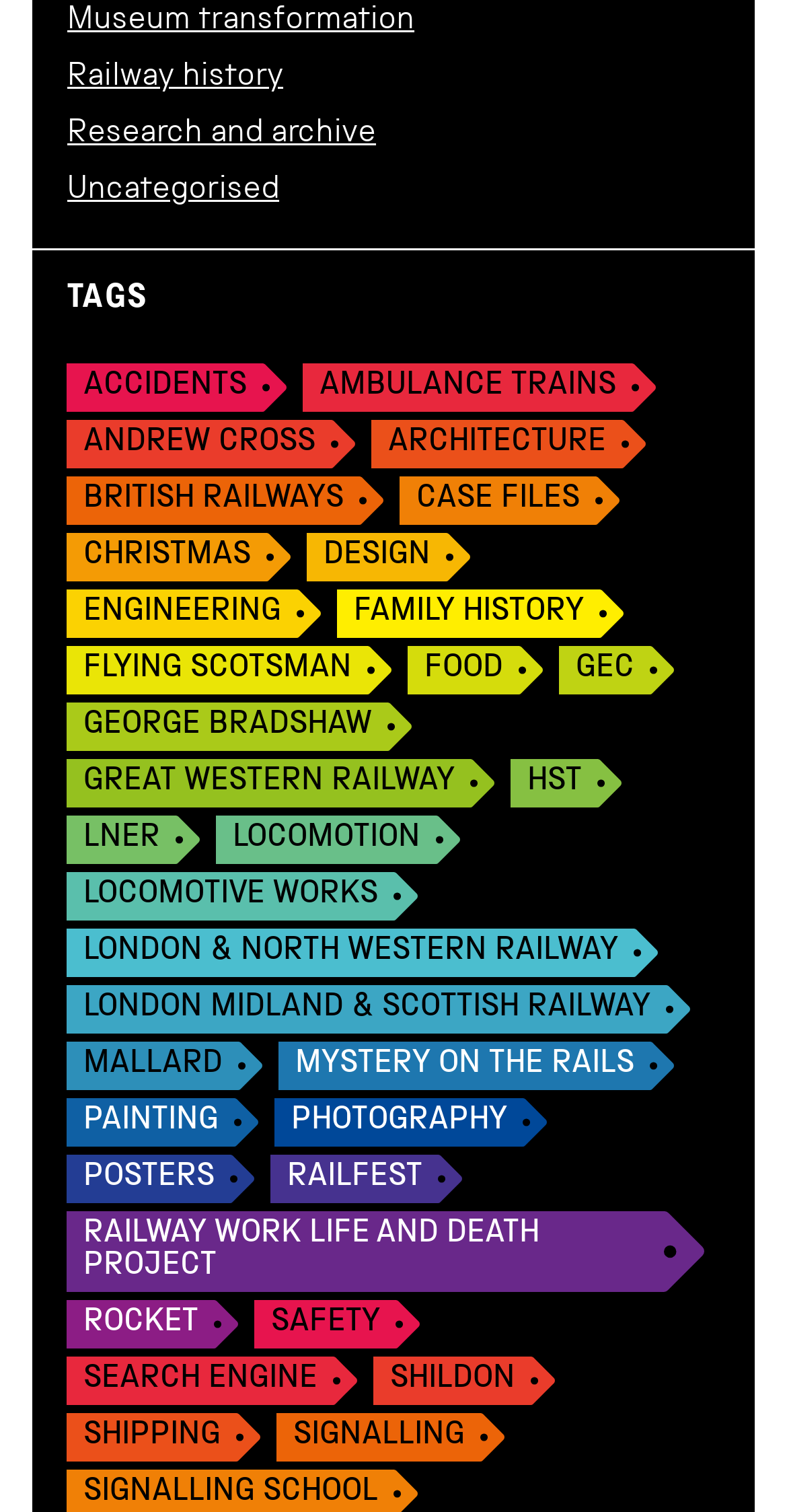Locate the bounding box coordinates of the element that needs to be clicked to carry out the instruction: "Learn about FLYING SCOTSMAN". The coordinates should be given as four float numbers ranging from 0 to 1, i.e., [left, top, right, bottom].

[0.085, 0.427, 0.498, 0.459]